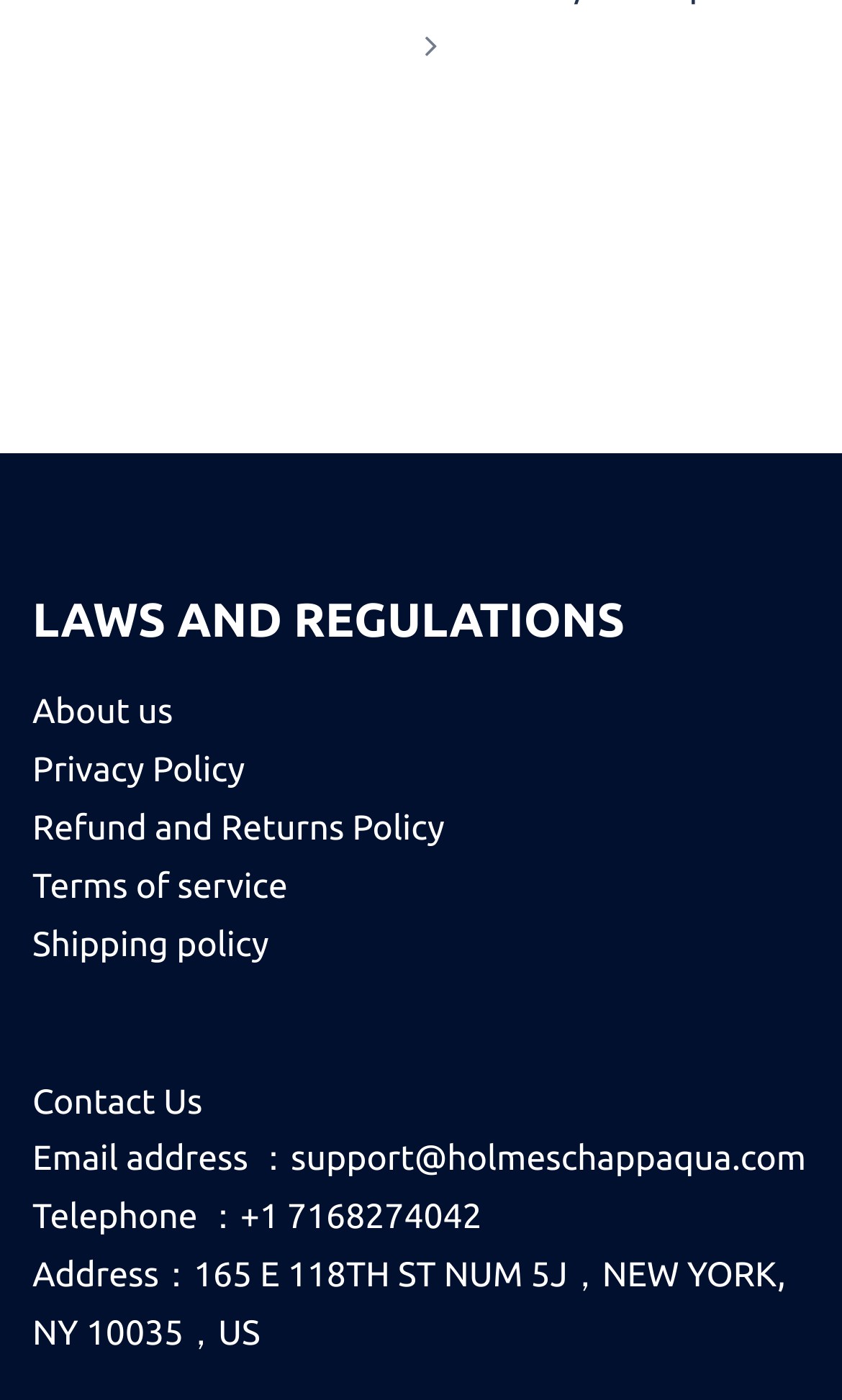What is the telephone number for contact?
Use the information from the screenshot to give a comprehensive response to the question.

I found the telephone number by looking at the contact information section, where it is written as 'Telephone ：+1 7168274042'.